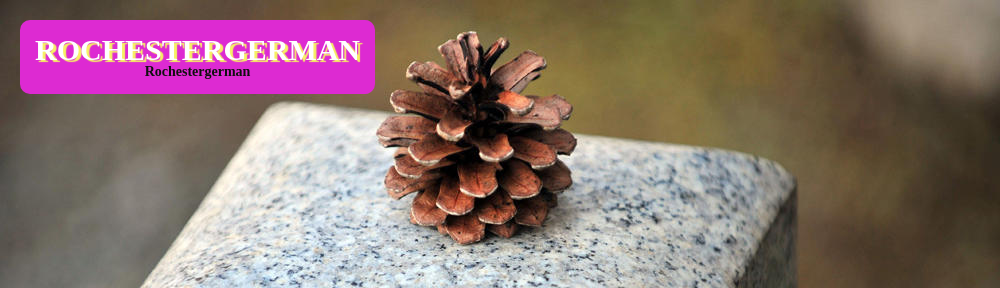Explain the scene depicted in the image, including all details.

This image features a pinecone placed atop a stone surface, symbolizing a natural and serene connection to the outdoors. Above the pinecone, there are two bold, prominent headings: the first reads "ROCHESTERGERMAN" in a striking font, while the second, slightly smaller heading echoes the same name. The vibrant purple background behind the text adds a pop of color, enhancing the visual appeal of the image. The combination of the rustic pinecone and the sleek design of the headings creates a unique contrast, reflecting a blend of nature and modern aesthetics. This visual likely serves to represent content related to the RochesterGerman community or theme, inviting viewers to engage with the associated ideas or topics.